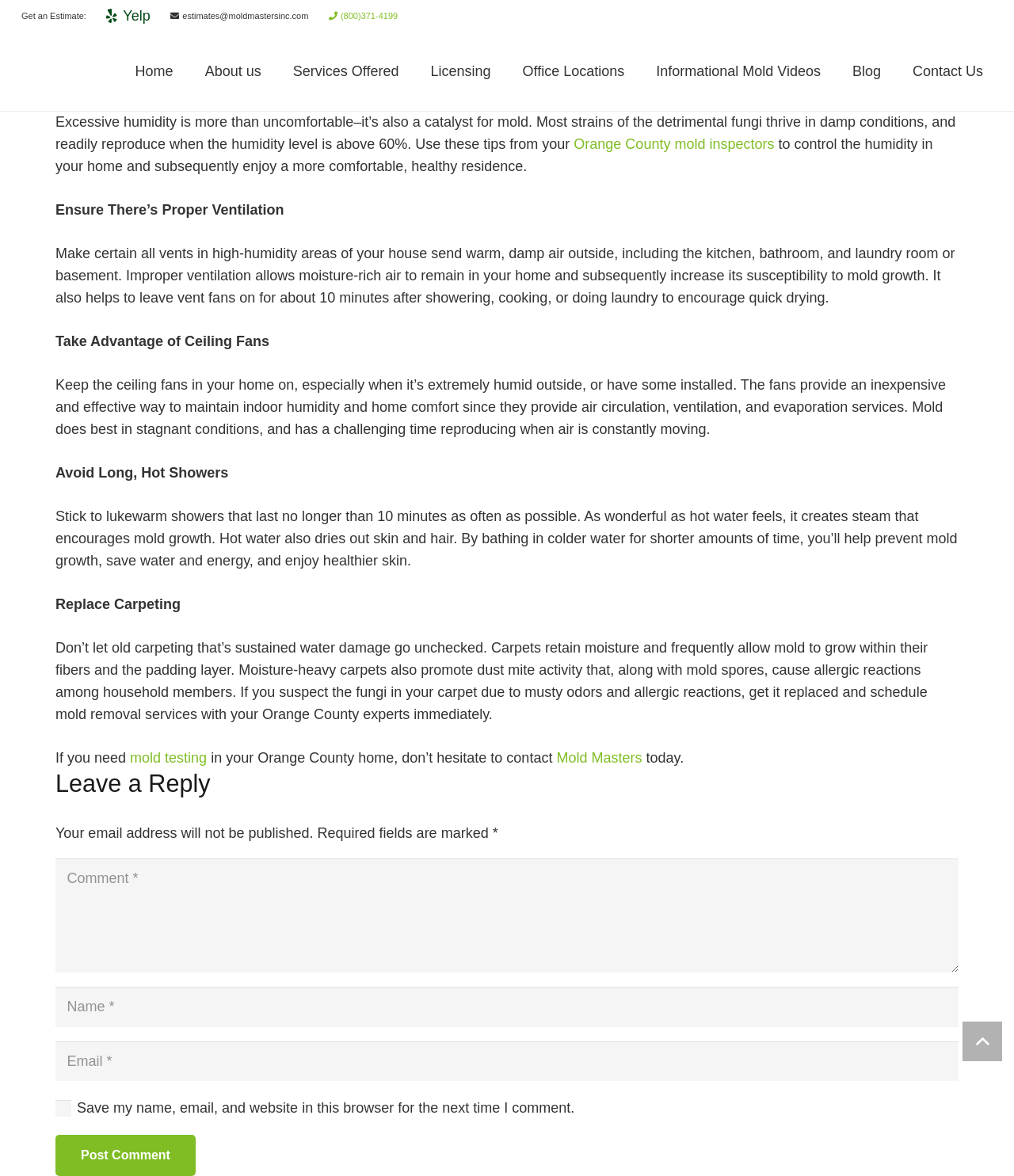What is the company name mentioned on the webpage?
Make sure to answer the question with a detailed and comprehensive explanation.

The company name 'Mold Masters' is mentioned on the webpage as a link in the text 'If you need mold testing in your Orange County home, don’t hesitate to contact Mold Masters today.'